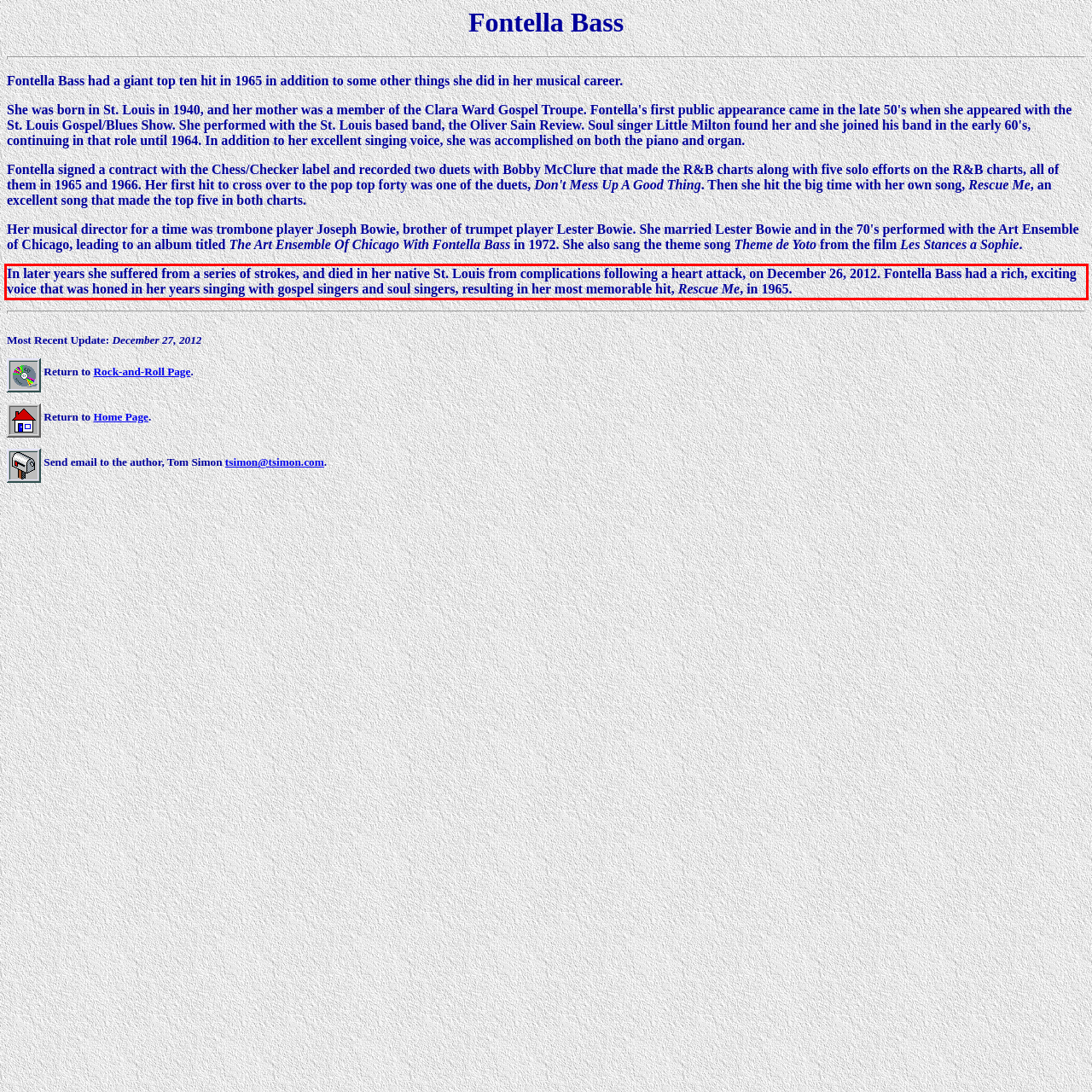The screenshot you have been given contains a UI element surrounded by a red rectangle. Use OCR to read and extract the text inside this red rectangle.

In later years she suffered from a series of strokes, and died in her native St. Louis from complications following a heart attack, on December 26, 2012. Fontella Bass had a rich, exciting voice that was honed in her years singing with gospel singers and soul singers, resulting in her most memorable hit, Rescue Me, in 1965.